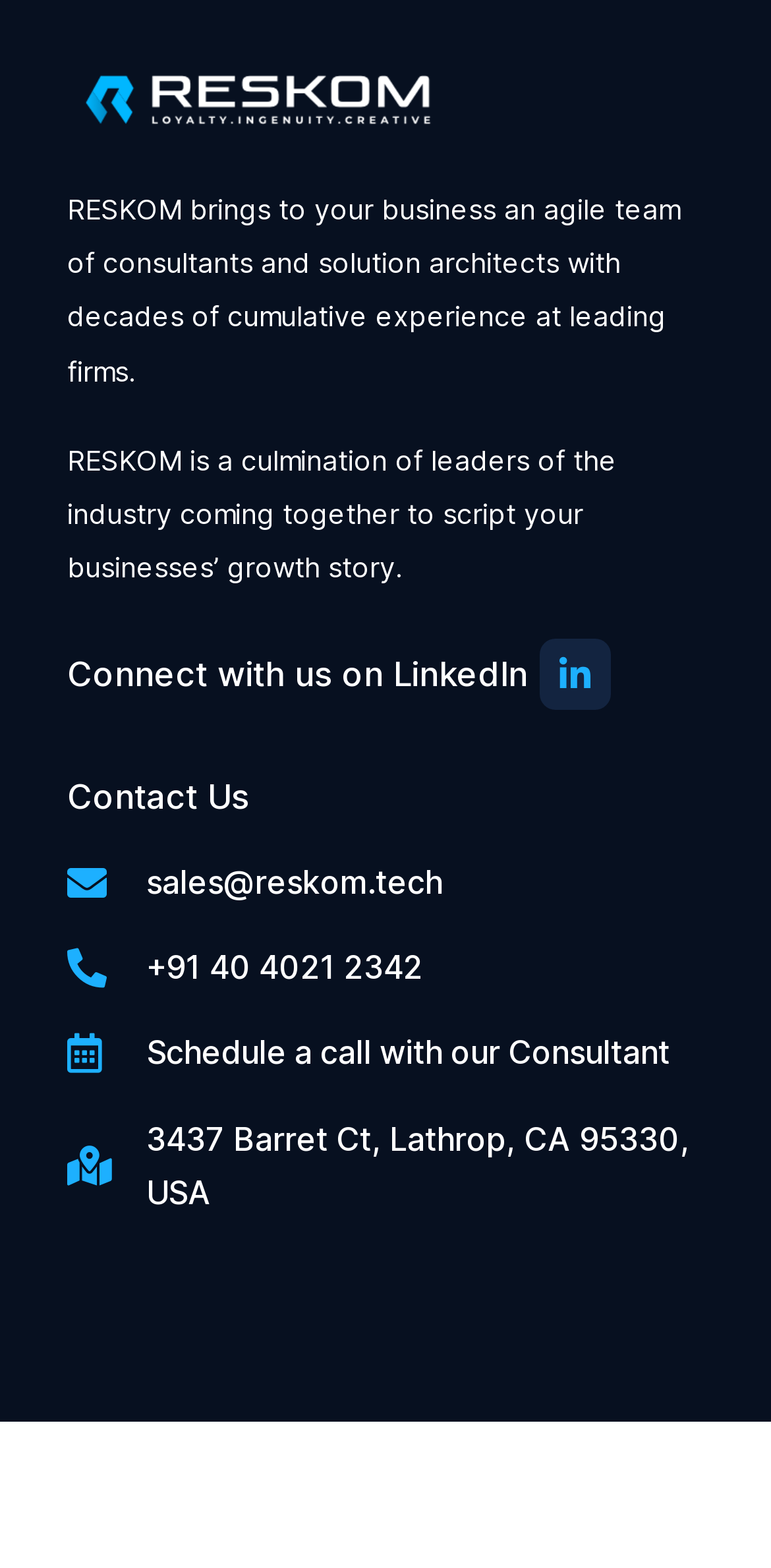Identify the coordinates of the bounding box for the element described below: "Linkedin-in". Return the coordinates as four float numbers between 0 and 1: [left, top, right, bottom].

[0.7, 0.407, 0.792, 0.452]